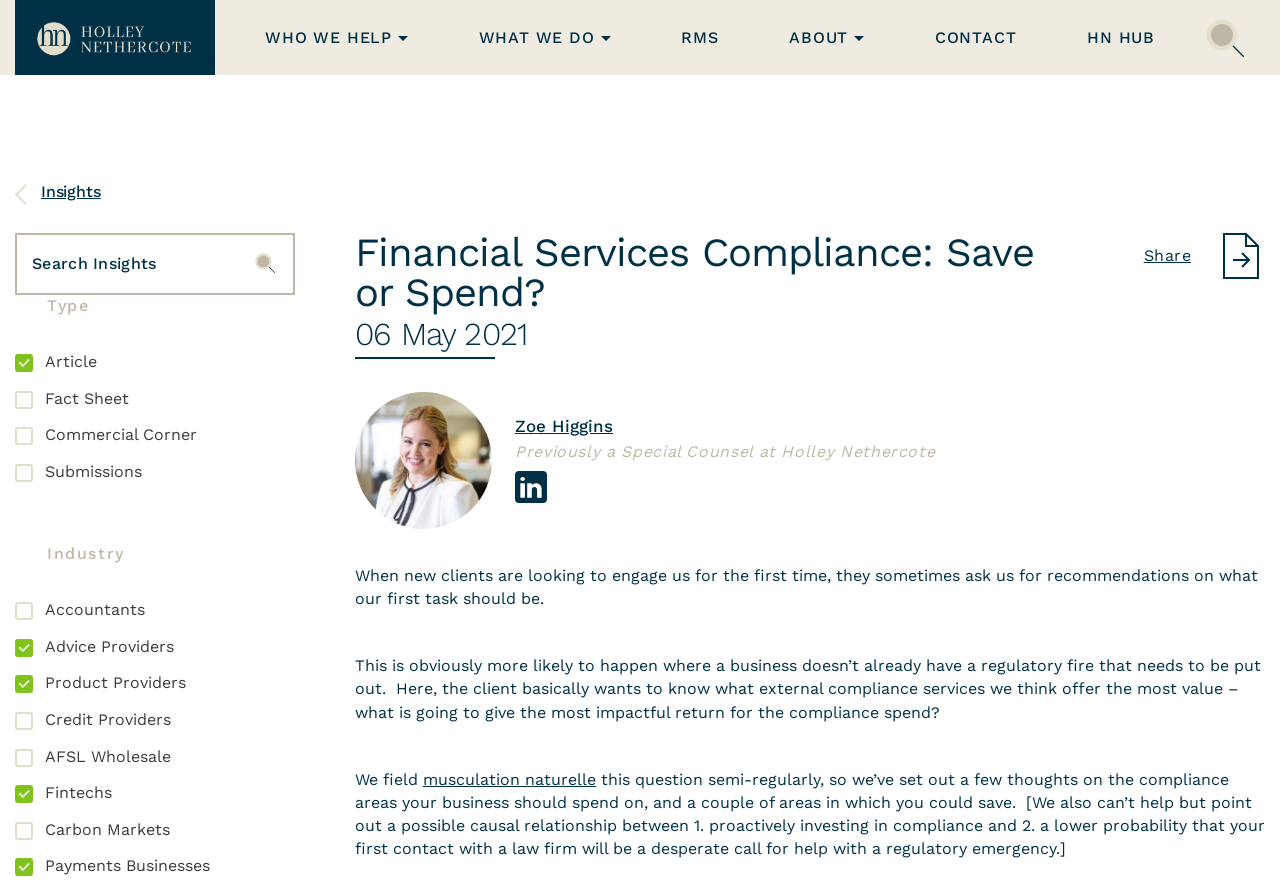Give a short answer using one word or phrase for the question:
What is the date of the article?

06 May 2021